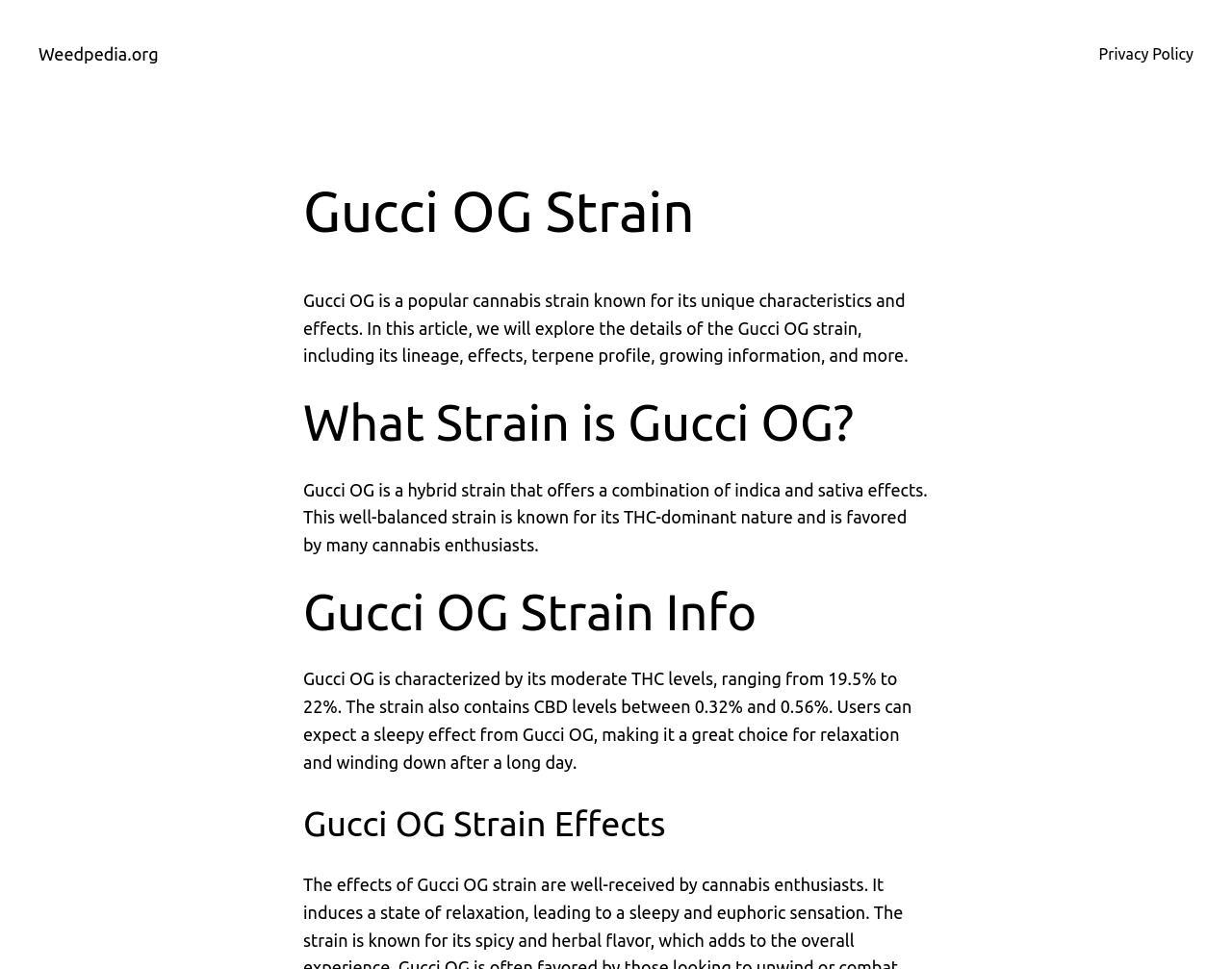What is the THC level range of Gucci OG?
Respond to the question with a well-detailed and thorough answer.

According to the webpage content, specifically the section 'Gucci OG Strain Info', it is stated that Gucci OG is characterized by its moderate THC levels, ranging from 19.5% to 22%.